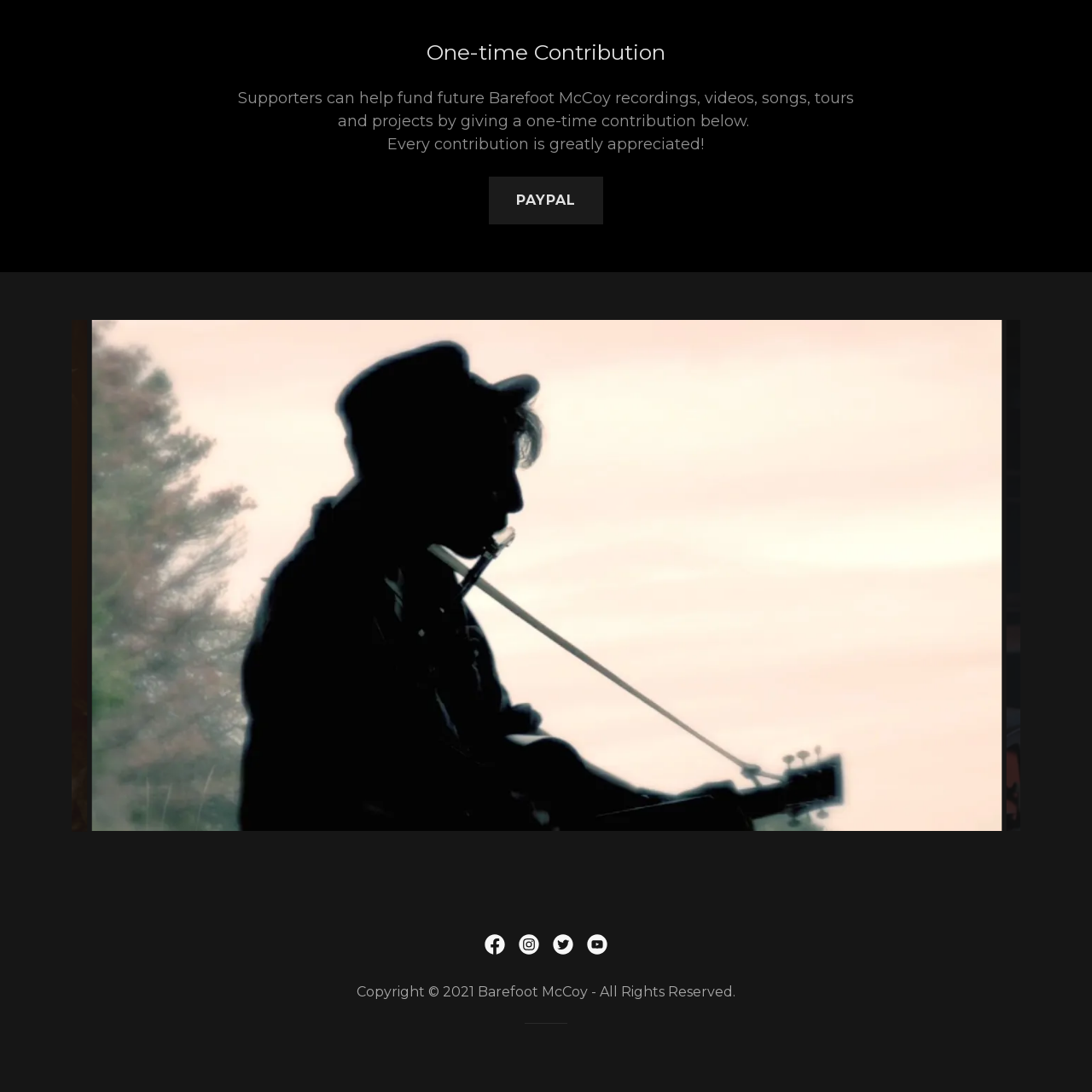Examine the image indicated by the red box and respond with a single word or phrase to the following question:
How might supporters make contributions?

Through platforms like PayPal